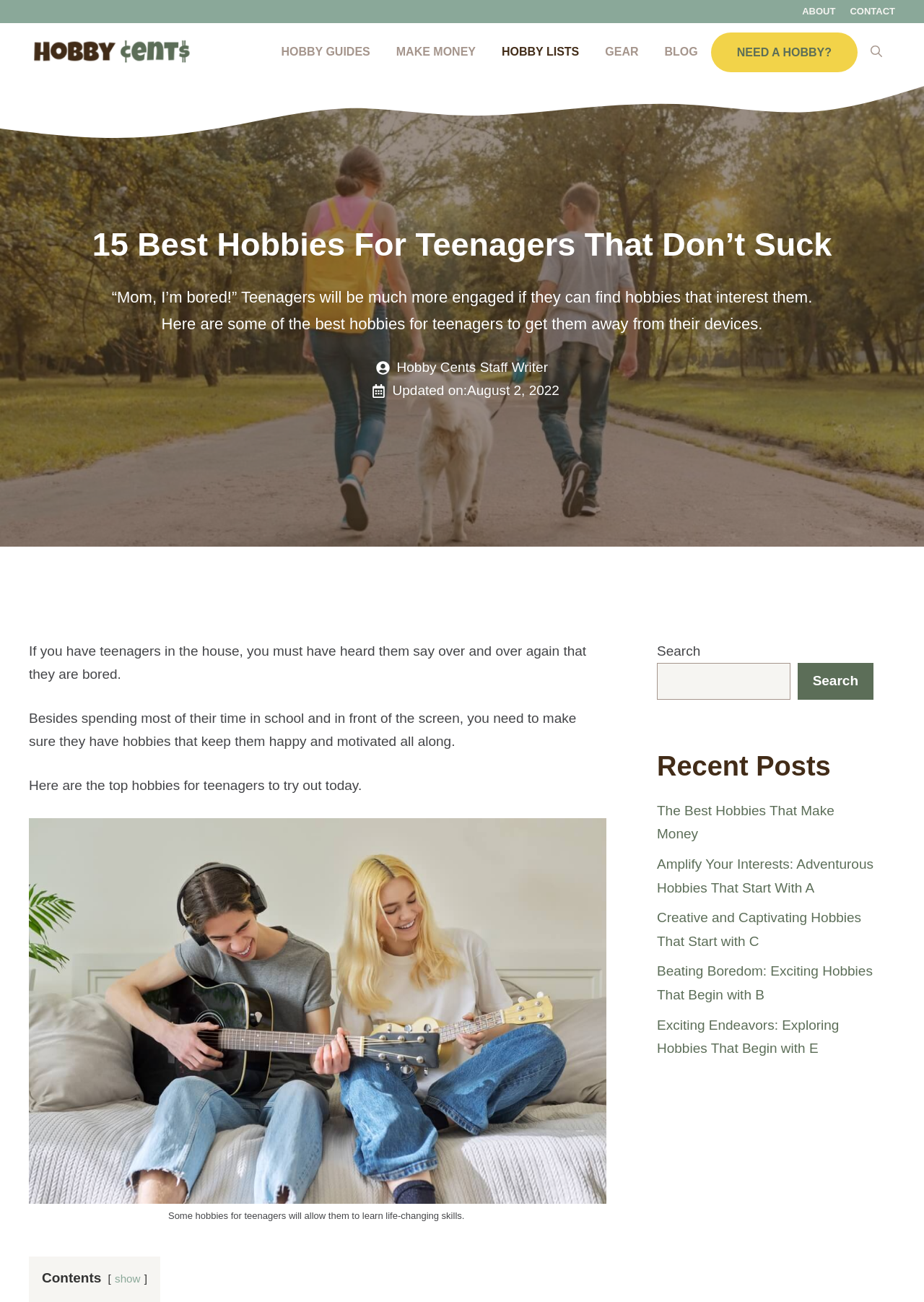What is the purpose of the search bar?
From the image, respond with a single word or phrase.

To search the website